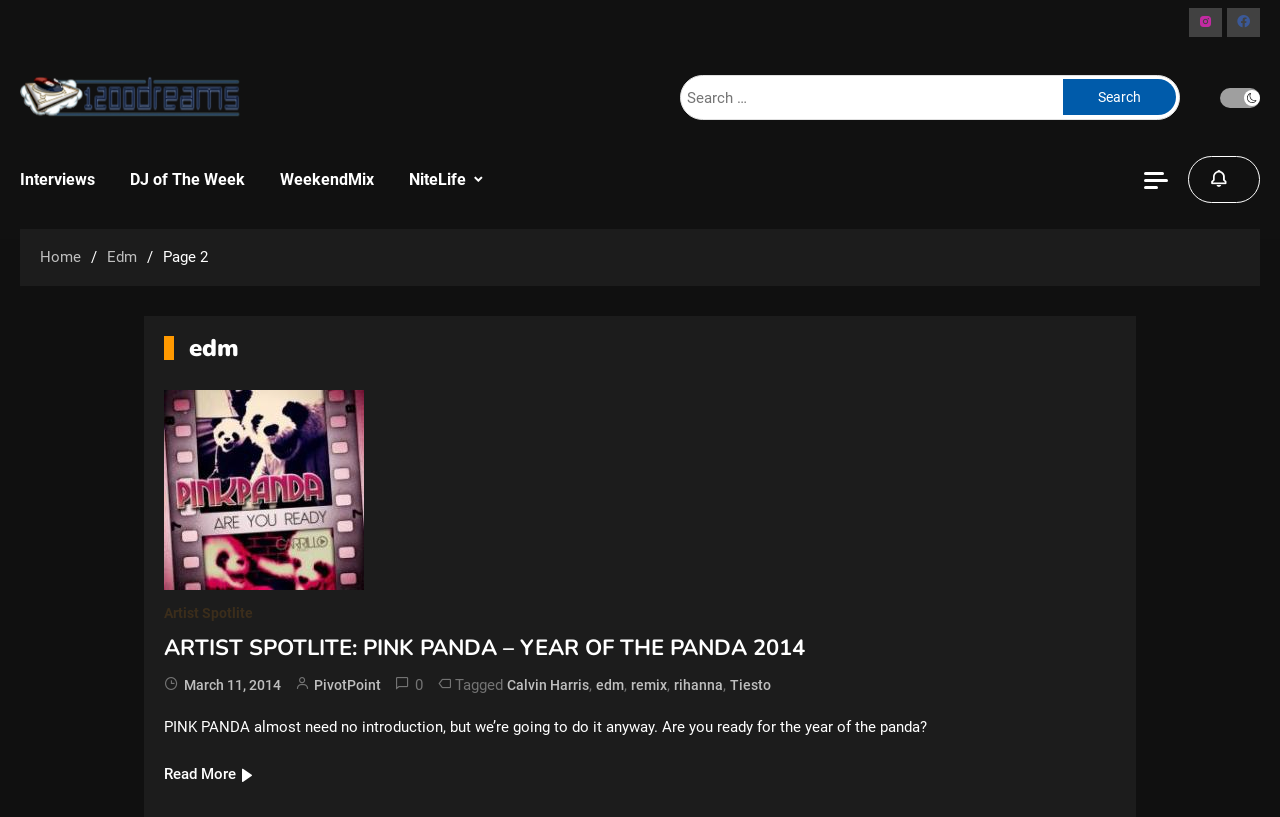Bounding box coordinates are specified in the format (top-left x, top-left y, bottom-right x, bottom-right y). All values are floating point numbers bounded between 0 and 1. Please provide the bounding box coordinate of the region this sentence describes: March 11, 2014

[0.144, 0.824, 0.22, 0.855]